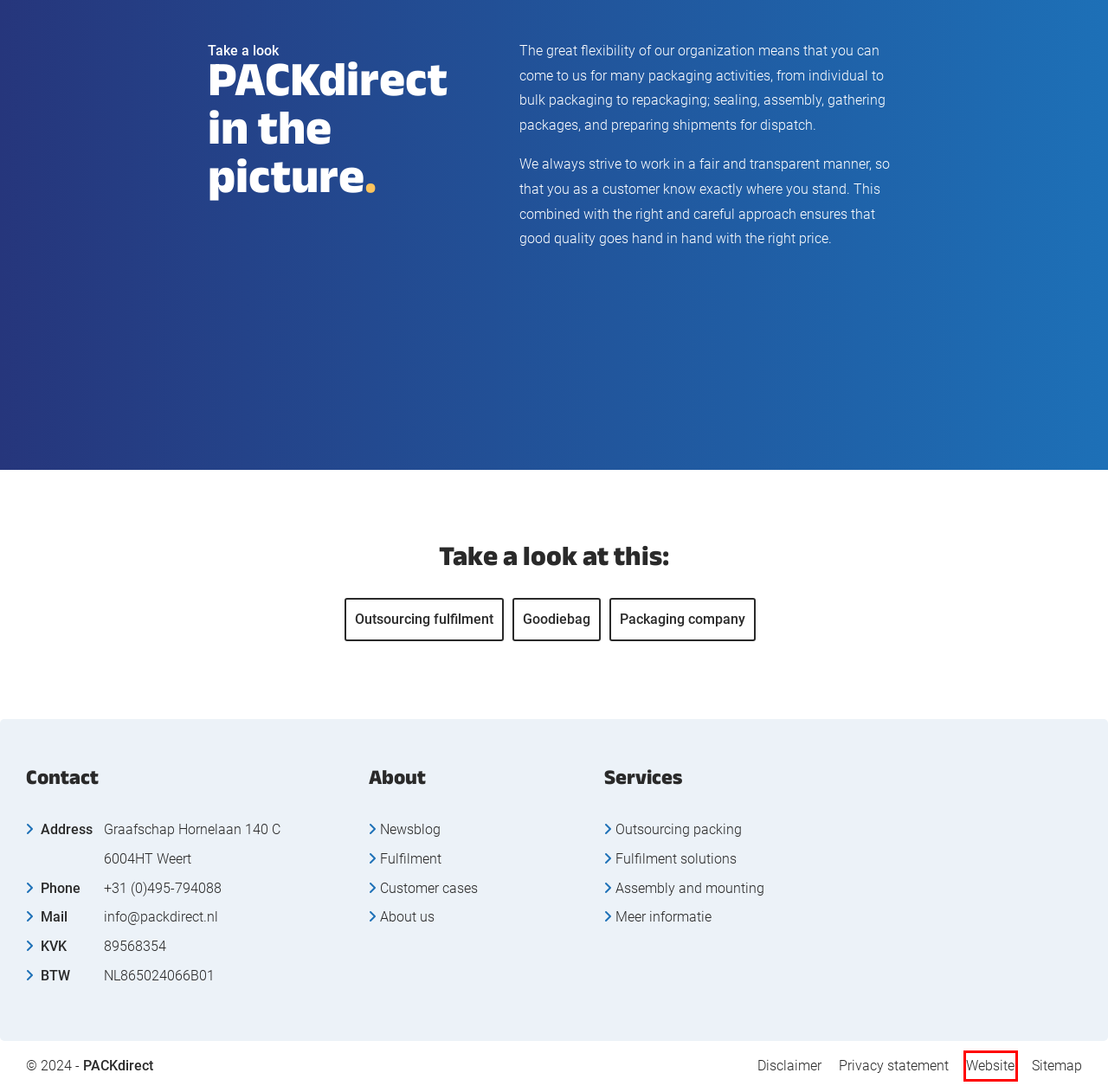Evaluate the webpage screenshot and identify the element within the red bounding box. Select the webpage description that best fits the new webpage after clicking the highlighted element. Here are the candidates:
A. Looking for a goodiebag? PACKdirect
B. Packaging company Weert, Limburg. Packaging companies of PACKdirect
C. Disclaimer
D. Fulfilment solutions at PACKdirect
E. Assembly and mounting? Packing company PACKdirect
F. Outsourcing fulfilment at PACKdirect | Fulfilment center
G. Website colophon PackDirect.nl & site partner overview
H. Privacy page packdirect.nl Weert, Limburg

G